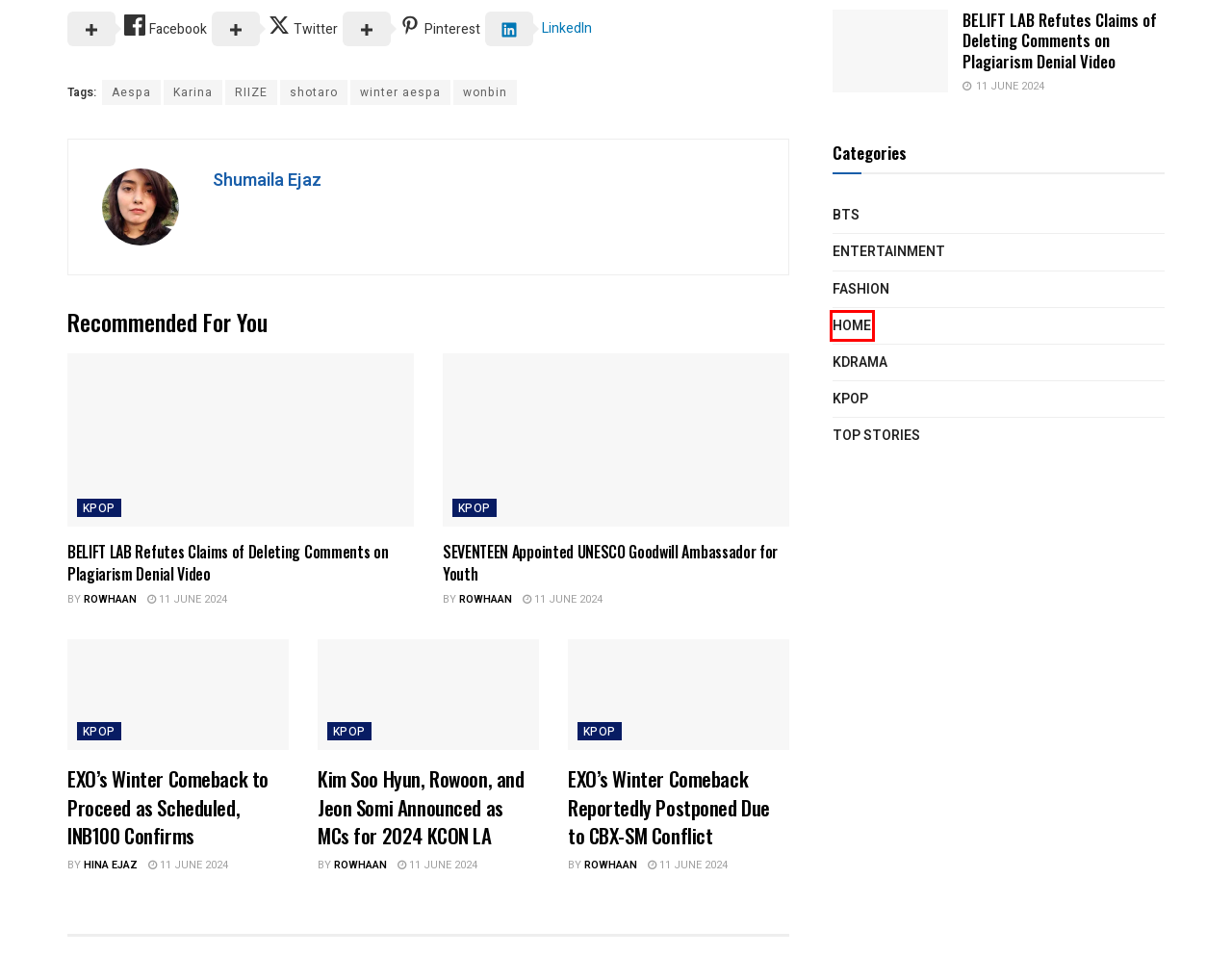Look at the screenshot of a webpage where a red rectangle bounding box is present. Choose the webpage description that best describes the new webpage after clicking the element inside the red bounding box. Here are the candidates:
A. Aespa Archives - K-POP NEWSWIRE
B. Karina Archives - K-POP NEWSWIRE
C. EXO’s Winter Comeback Reportedly Postponed Due to CBX-SM Conflict - K-POP NEWSWIRE
D. HOME Archives - K-POP NEWSWIRE
E. winter aespa Archives - K-POP NEWSWIRE
F. shotaro Archives - K-POP NEWSWIRE
G. wonbin Archives - K-POP NEWSWIRE
H. Rowhaan, Author at K-POP NEWSWIRE

D